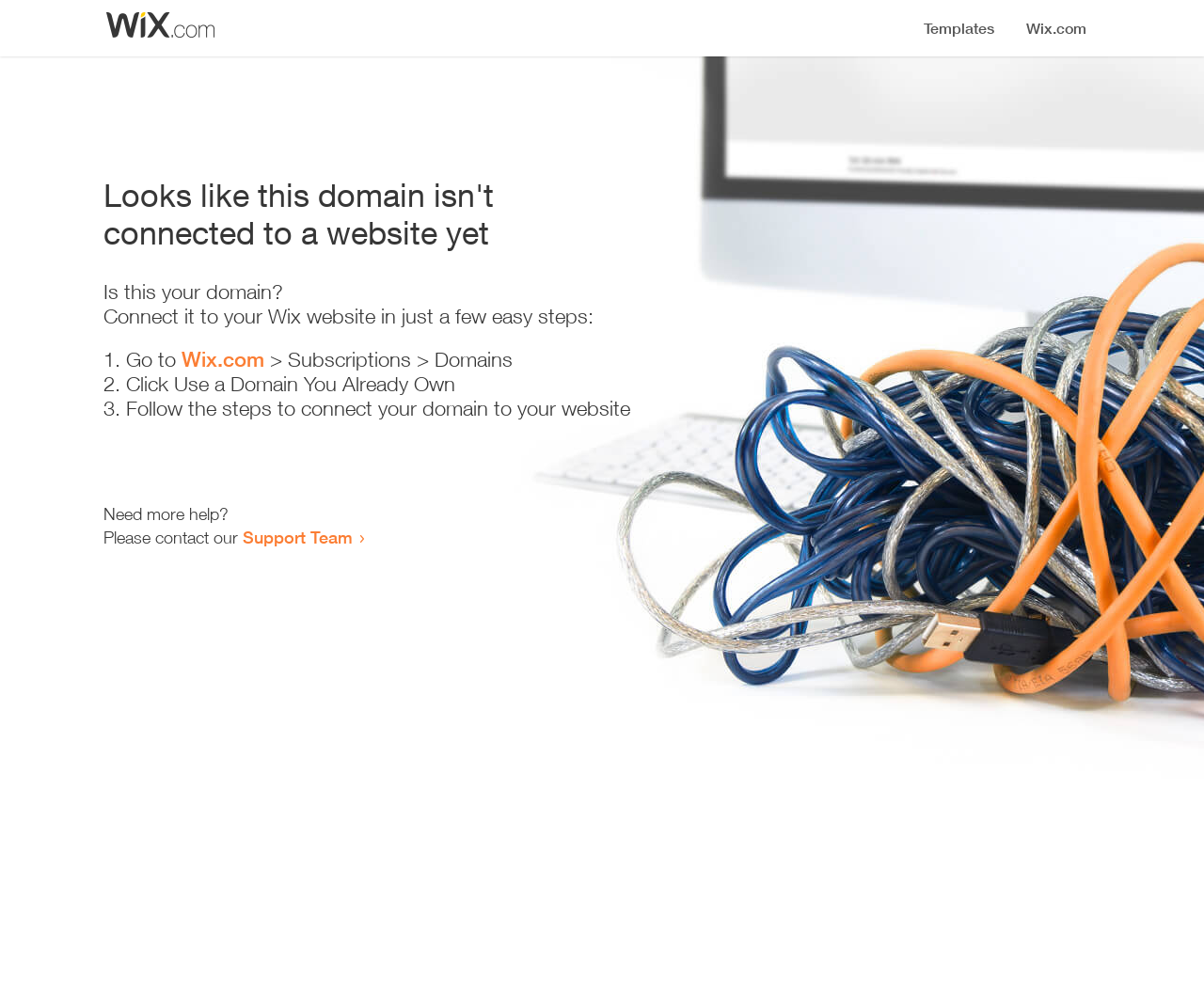How many steps are required to connect the domain?
Use the image to answer the question with a single word or phrase.

3